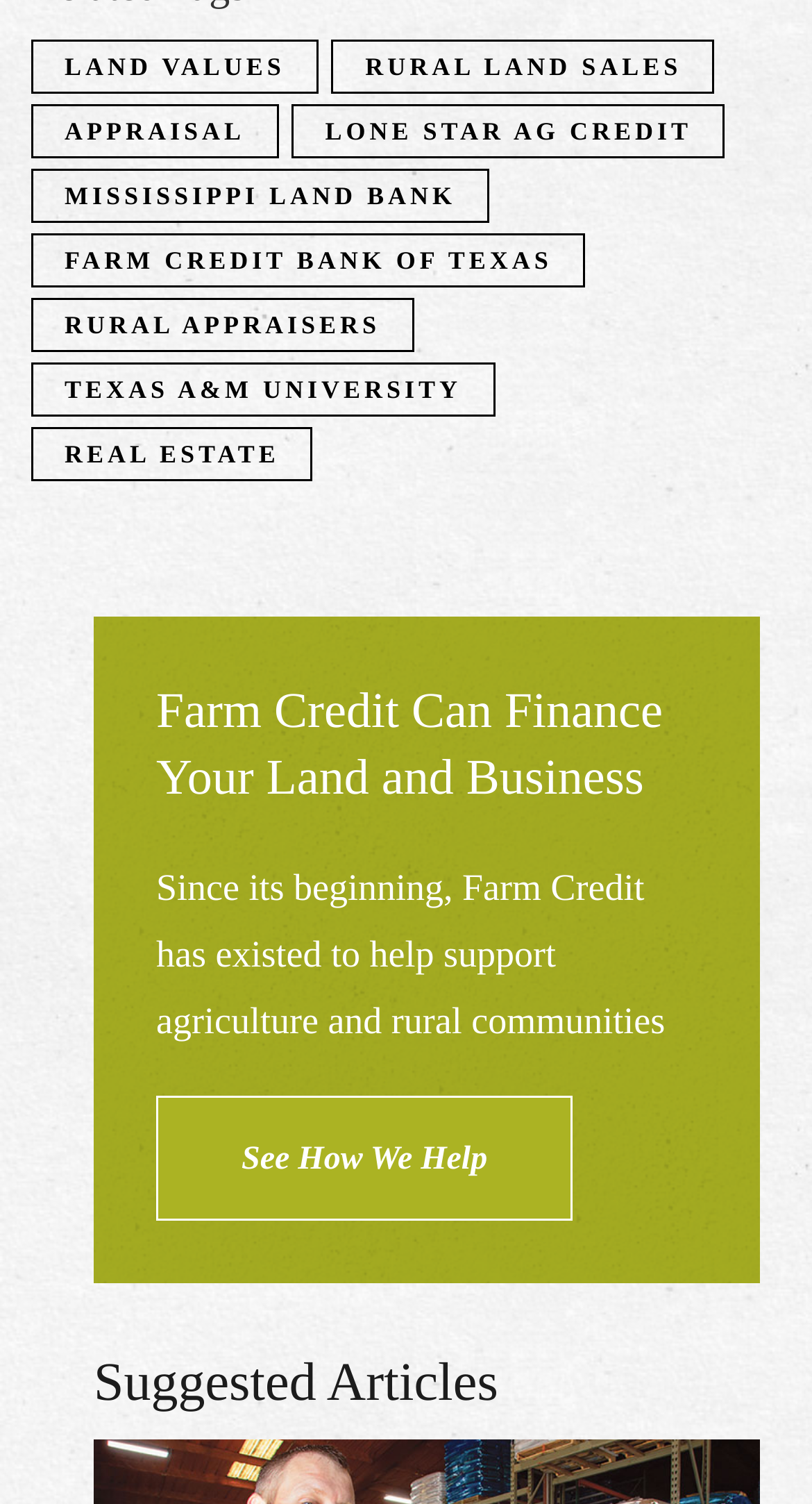Determine the bounding box coordinates of the section to be clicked to follow the instruction: "Explore FARM CREDIT BANK OF TEXAS". The coordinates should be given as four float numbers between 0 and 1, formatted as [left, top, right, bottom].

[0.079, 0.164, 0.68, 0.183]